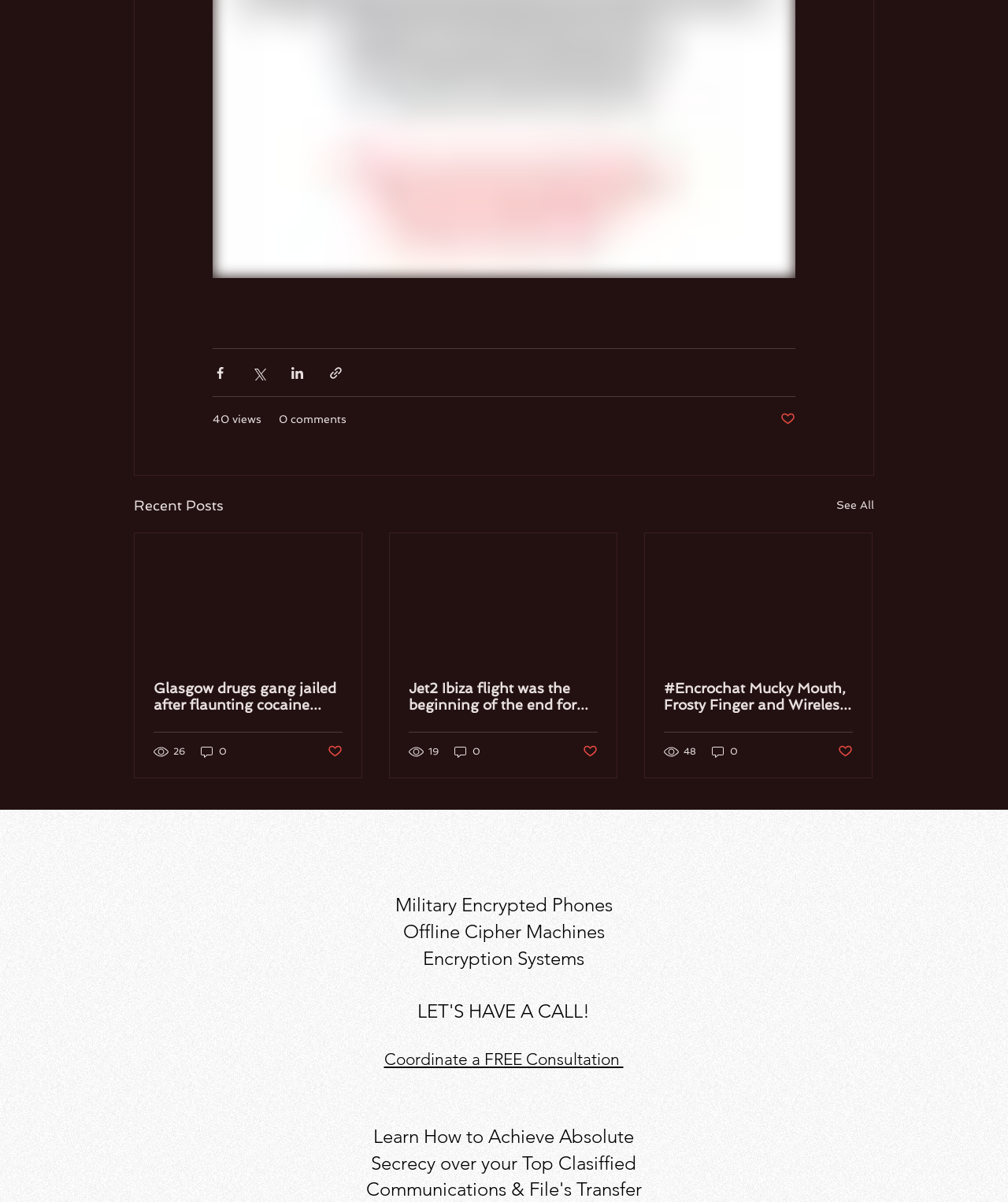Give a concise answer using only one word or phrase for this question:
What is the topic of the links at the bottom of the webpage?

Encryption and security